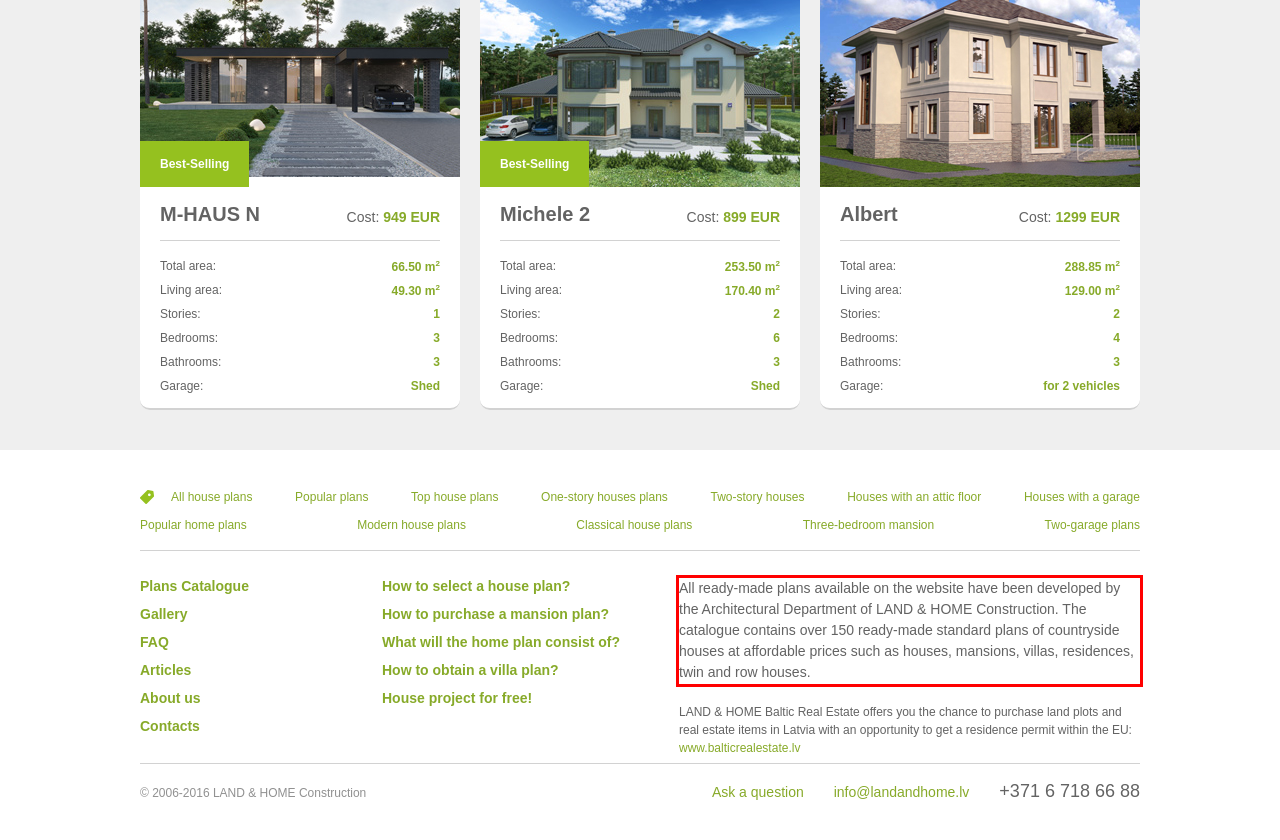Identify the red bounding box in the webpage screenshot and perform OCR to generate the text content enclosed.

All ready-made plans available on the website have been developed by the Architectural Department of LAND & HOME Construction. The catalogue contains over 150 ready-made standard plans of countryside houses at affordable prices such as houses, mansions, villas, residences, twin and row houses.